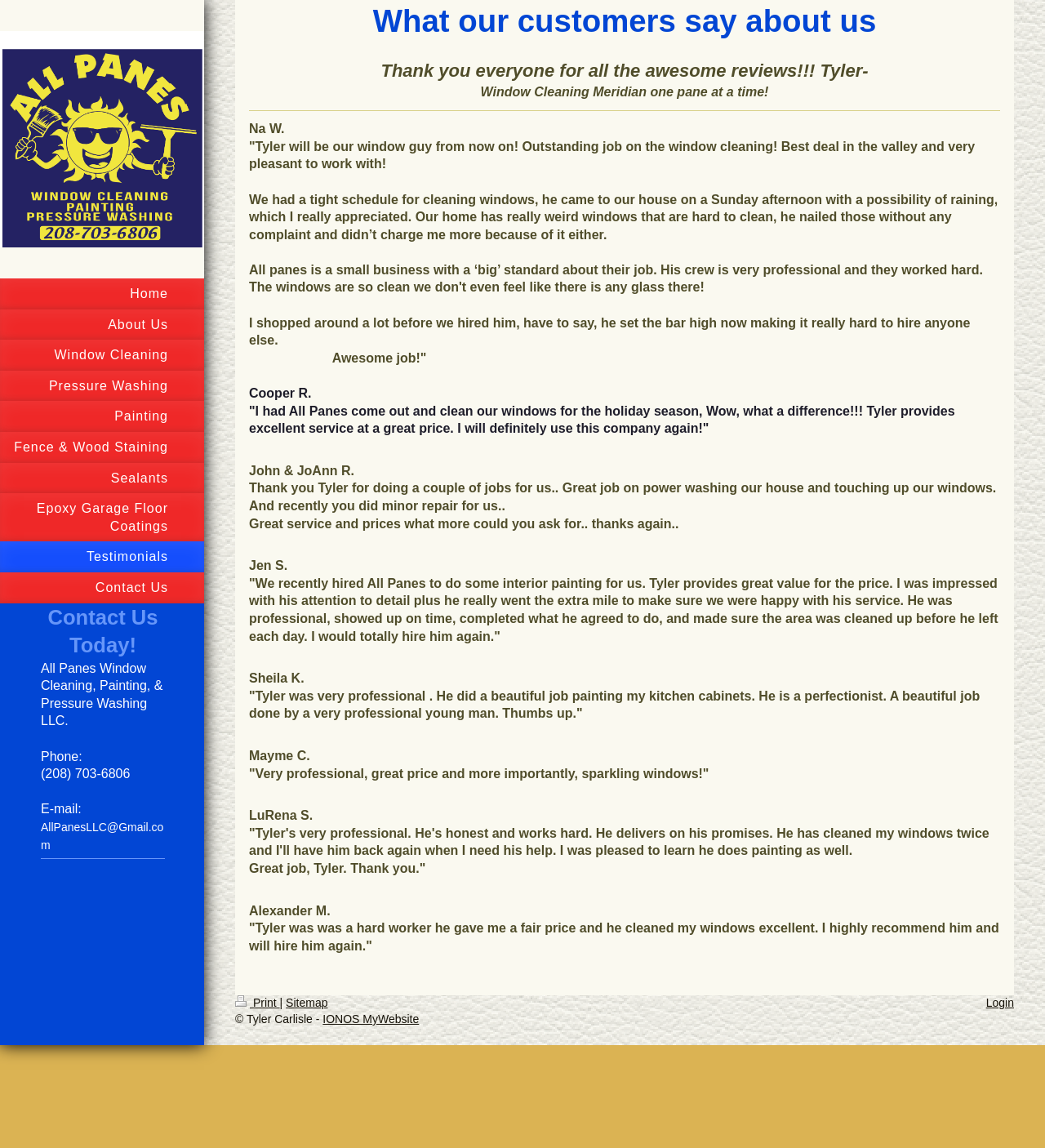Give a full account of the webpage's elements and their arrangement.

This webpage is about a company called All Panes Window Cleaning, Painting, & Pressure Washing LLC, which provides various services such as window cleaning, pressure washing, painting, and more. 

At the top of the page, there is a navigation menu with links to different sections of the website, including Home, About Us, Window Cleaning, Pressure Washing, Painting, Fence & Wood Staining, Sealants, Epoxy Garage Floor Coatings, Testimonials, and Contact Us.

Below the navigation menu, there is a heading that says "Contact Us Today!" followed by the company's contact information, including phone number and email address.

The main content of the page is dedicated to showcasing customer testimonials. There is a heading that says "What our customers say about us" followed by a series of quotes from satisfied customers, each with their name and a brief description of the service they received. The testimonials are arranged in a vertical list, with each quote taking up a significant amount of space on the page.

At the bottom of the page, there are additional links to Print, Sitemap, and Login, as well as a copyright notice and a link to the website's creator, IONOS MyWebsite.